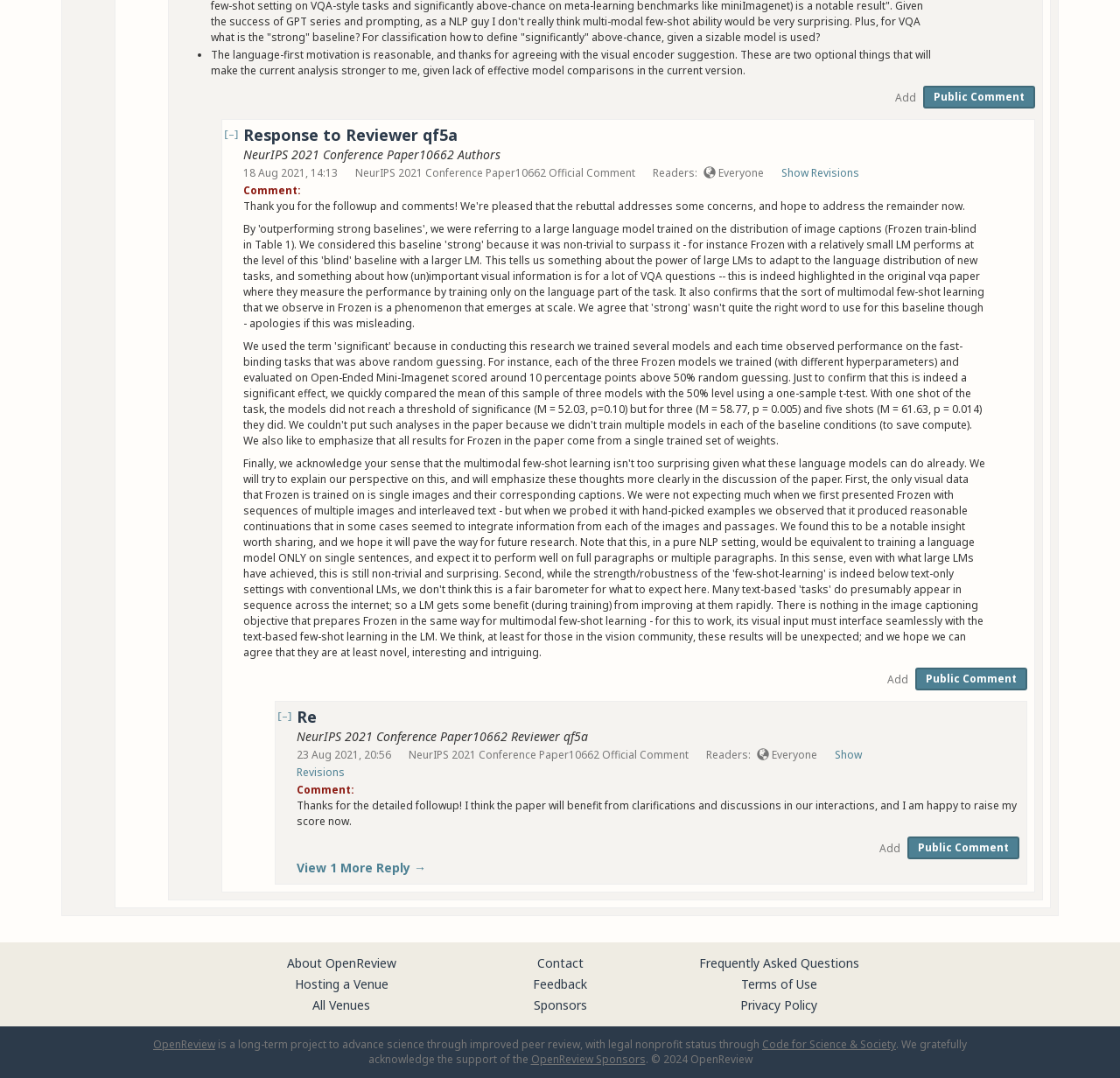What is the name of the conference? Look at the image and give a one-word or short phrase answer.

NeurIPS 2021